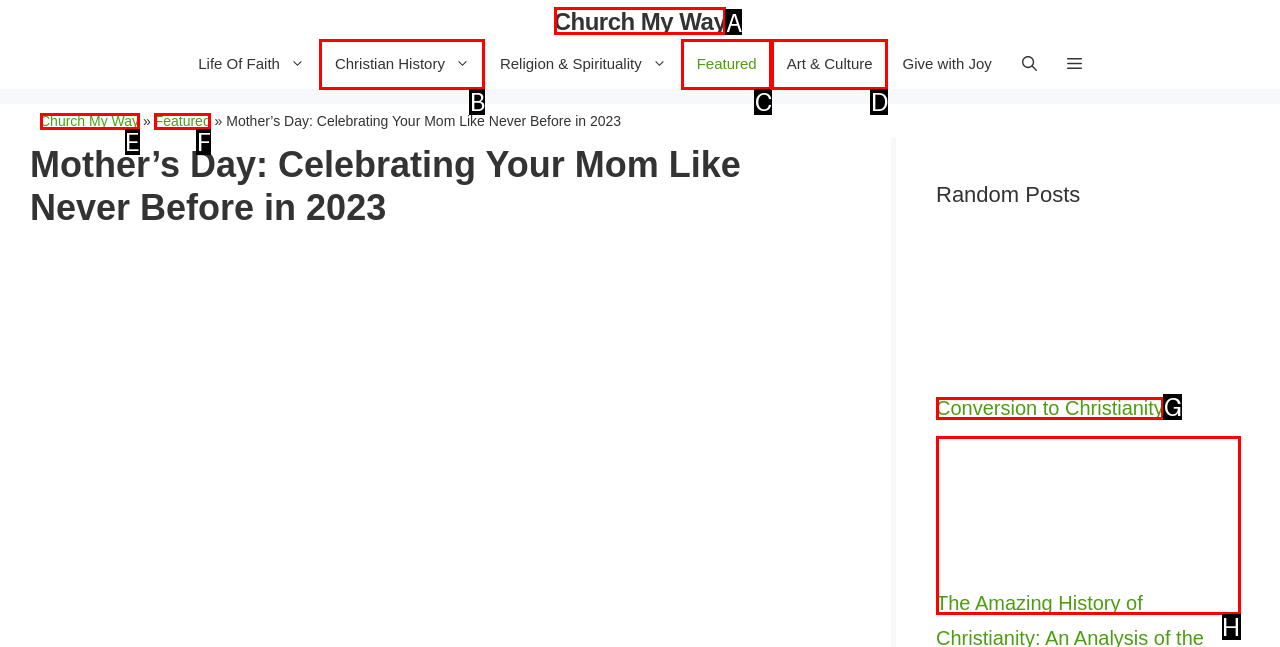Identify the HTML element that should be clicked to accomplish the task: go to Church My Way
Provide the option's letter from the given choices.

A